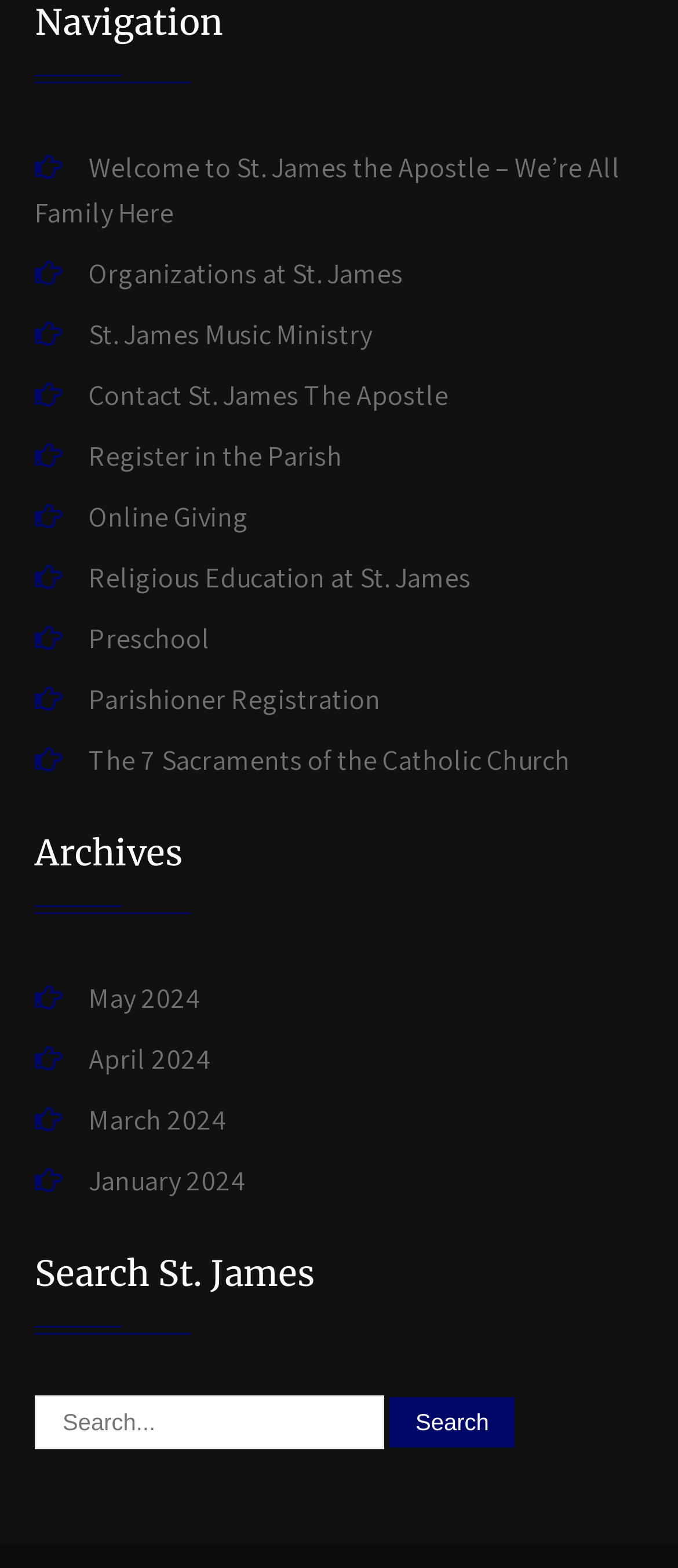Find the bounding box coordinates for the element that must be clicked to complete the instruction: "View the 'May 2024' archives". The coordinates should be four float numbers between 0 and 1, indicated as [left, top, right, bottom].

[0.131, 0.622, 0.295, 0.652]